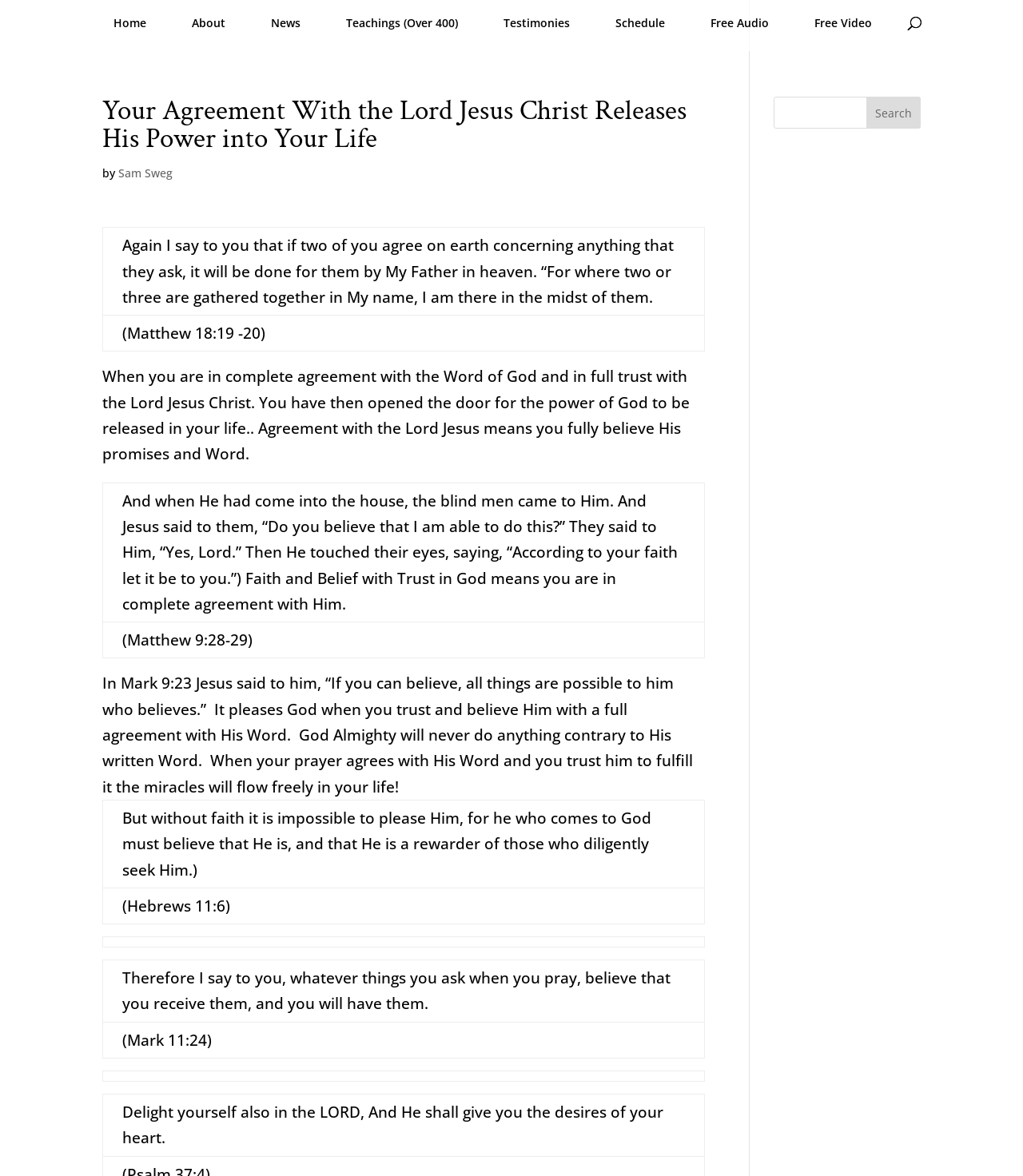Identify the coordinates of the bounding box for the element described below: "Free Audio". Return the coordinates as four float numbers between 0 and 1: [left, top, right, bottom].

[0.683, 0.008, 0.763, 0.043]